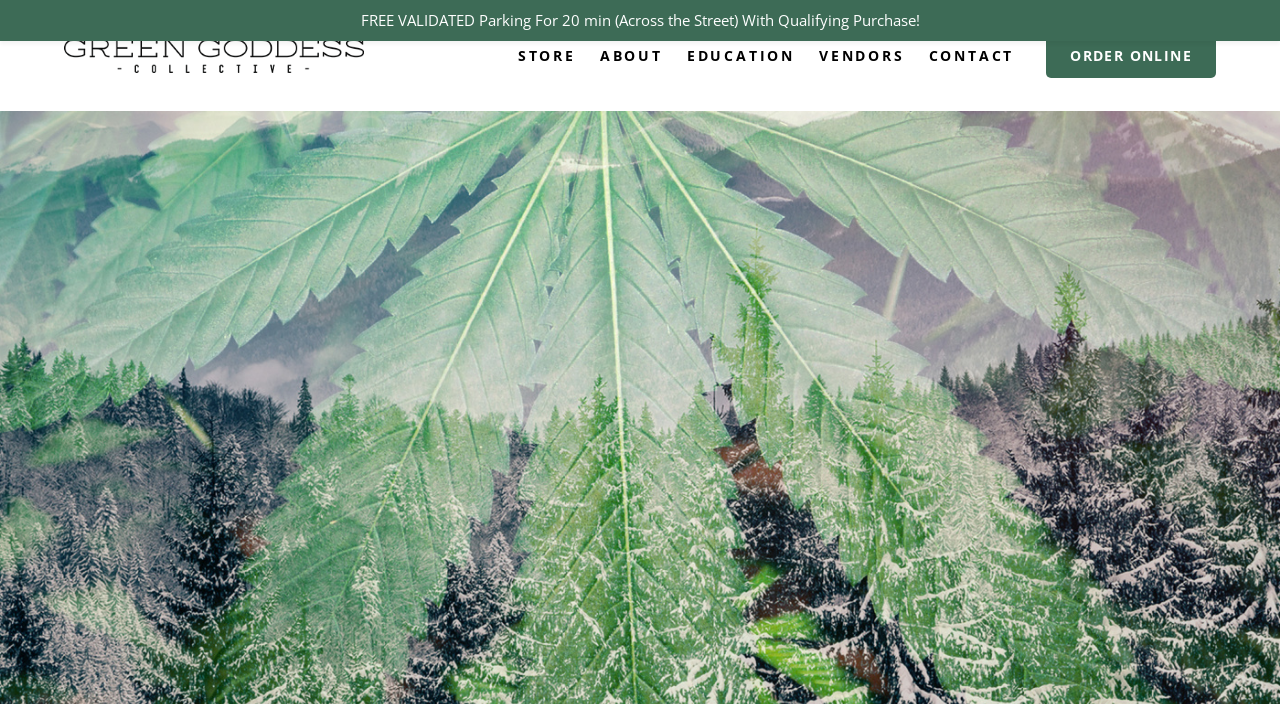How many links are in the top navigation bar?
Please provide a full and detailed response to the question.

I counted the links in the top navigation bar, which are 'STORE', 'ABOUT', 'EDUCATION', 'VENDORS', 'CONTACT', and 'ORDER ONLINE'.